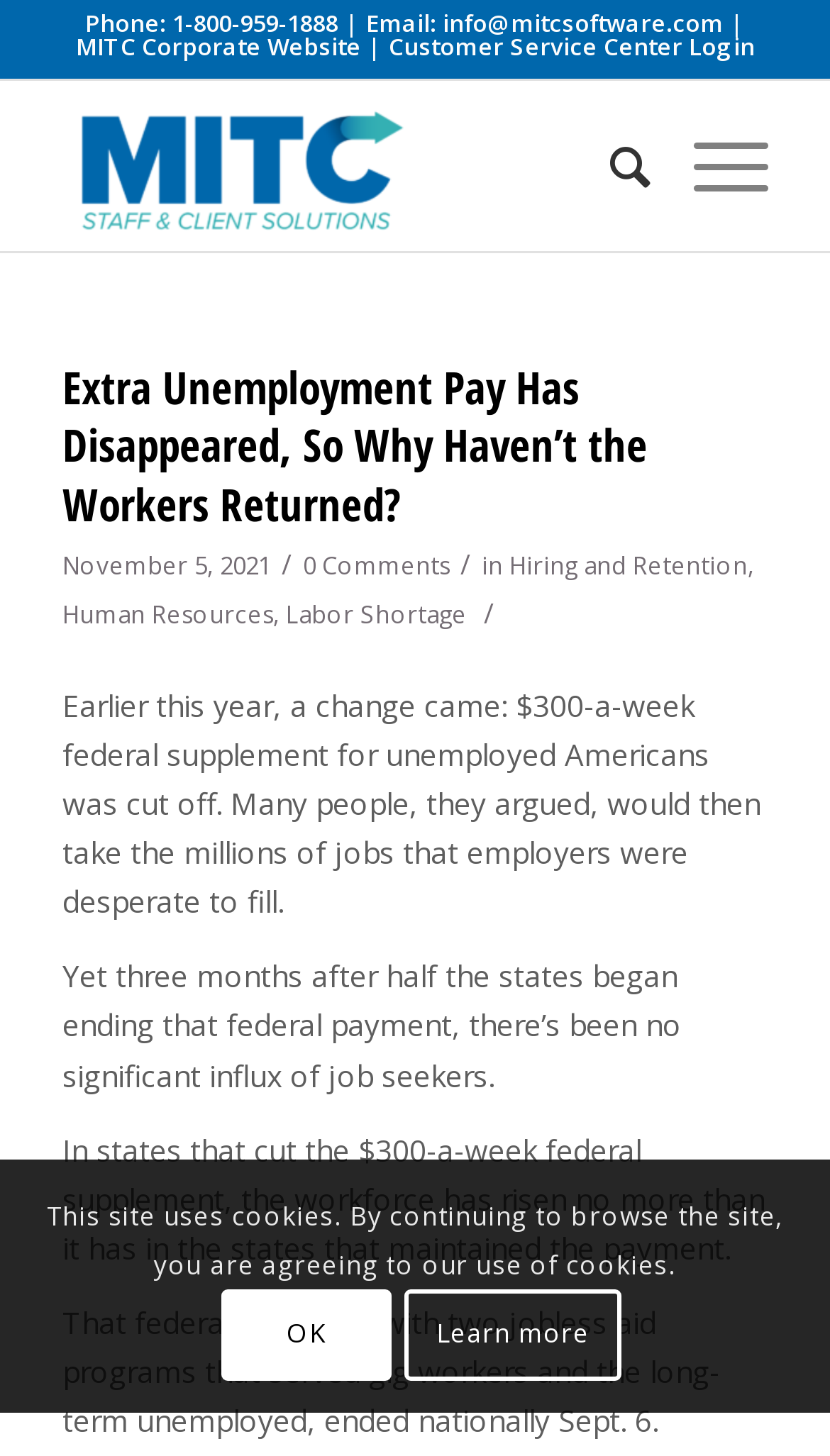Find the bounding box coordinates for the area you need to click to carry out the instruction: "Call the phone number". The coordinates should be four float numbers between 0 and 1, indicated as [left, top, right, bottom].

[0.208, 0.004, 0.408, 0.026]